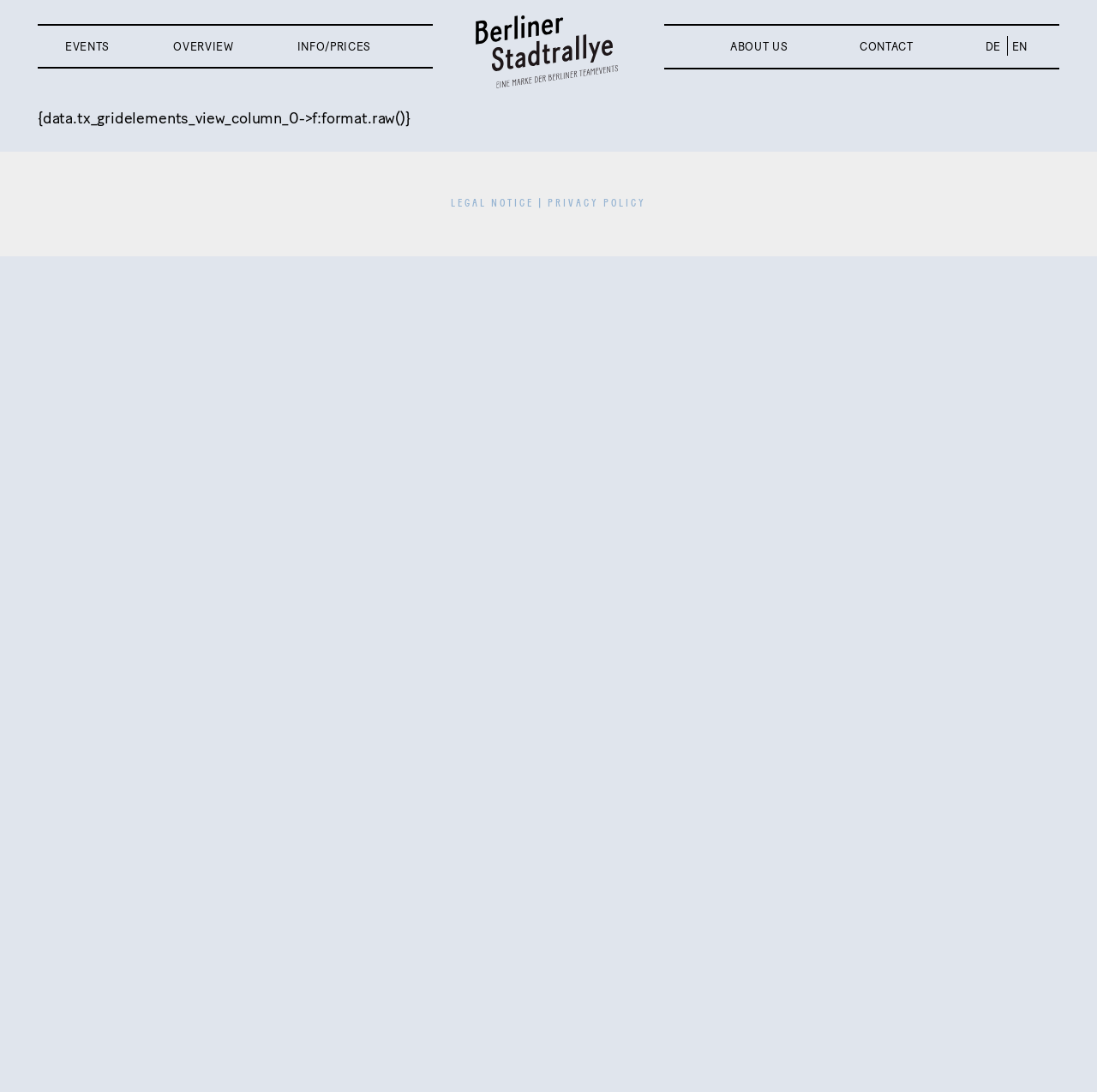Identify the bounding box coordinates for the UI element described as: "Overview".

[0.158, 0.038, 0.213, 0.048]